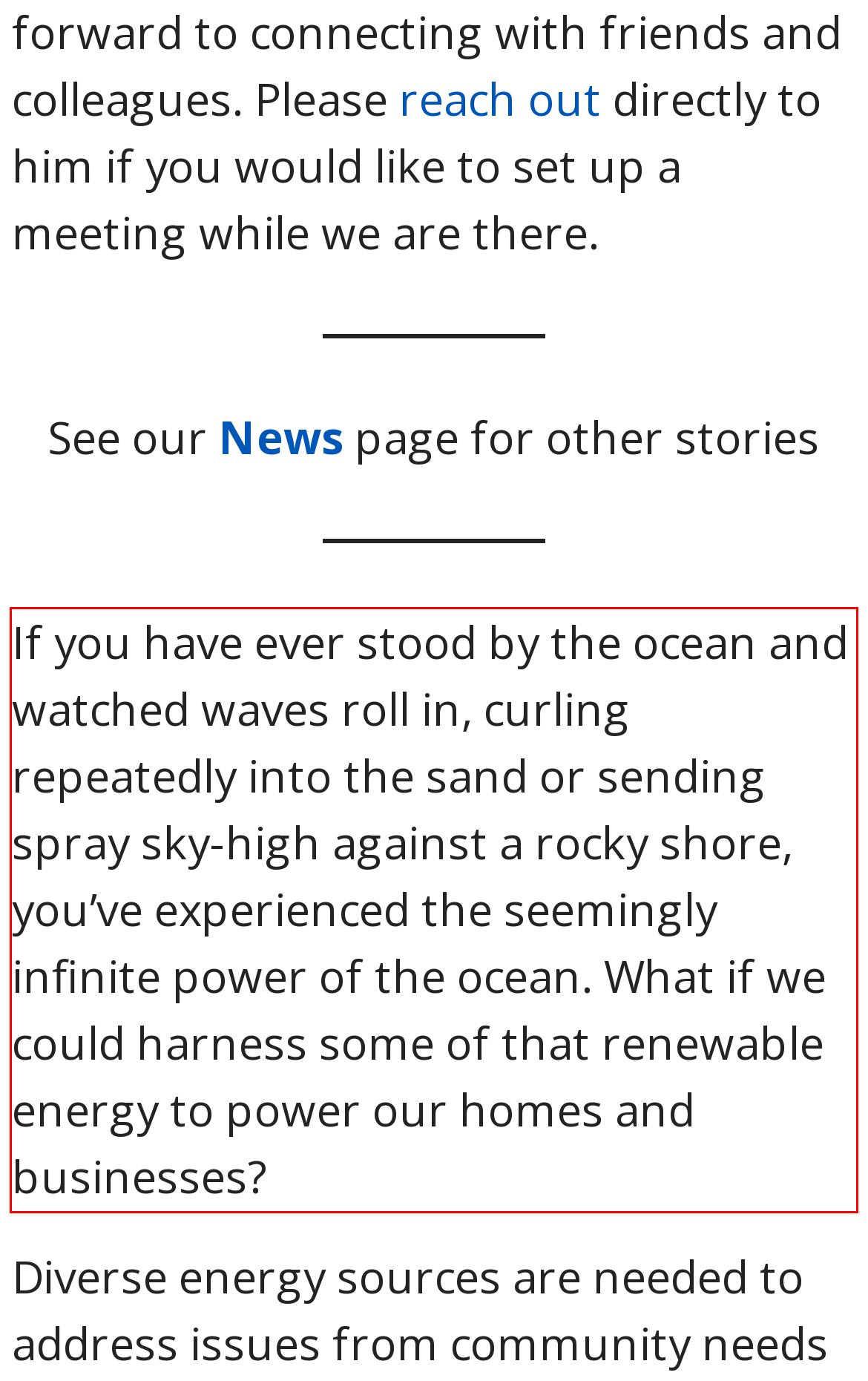Look at the screenshot of the webpage, locate the red rectangle bounding box, and generate the text content that it contains.

If you have ever stood by the ocean and watched waves roll in, curling repeatedly into the sand or sending spray sky-high against a rocky shore, you’ve experienced the seemingly infinite power of the ocean. What if we could harness some of that renewable energy to power our homes and businesses?